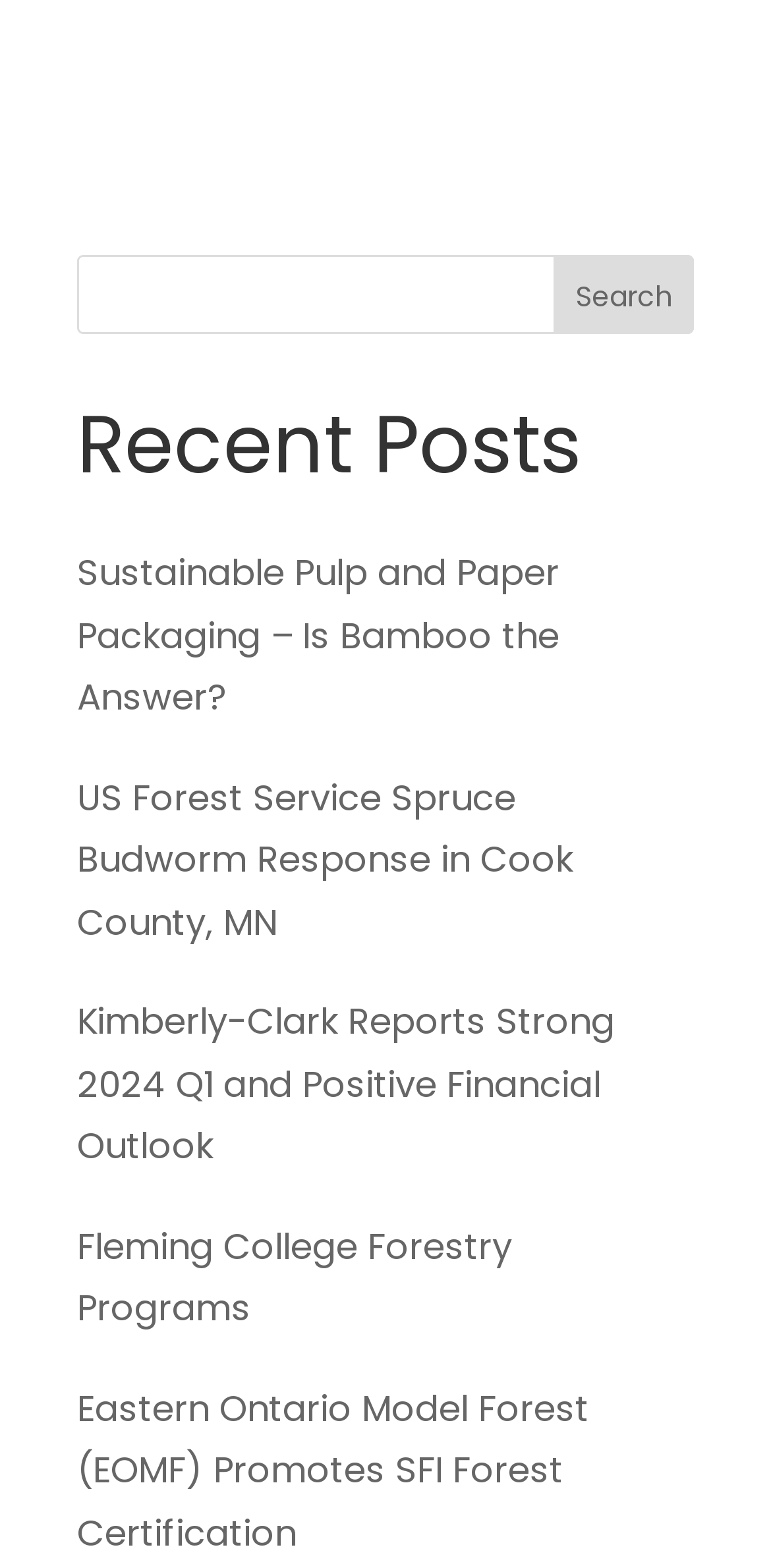Specify the bounding box coordinates of the area to click in order to follow the given instruction: "read the 'Recent Posts' section."

[0.1, 0.251, 0.9, 0.33]